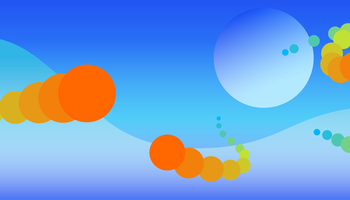Explain the image with as much detail as possible.

The image titled "Data Decade background" features a vibrant abstract design characterized by a gradient blue background that transitions from light to deep shades. Dominating the foreground are playful, colorful circular shapes in various hues, including bright oranges and subtle greens, which appear to float and swirl across the canvas. The design conveys a sense of dynamic movement and fluidity, evoking themes of innovation and change in the context of data. This imagery aligns with the promotional content of the ODI Summit 2023, hinting at the intersection of data and cutting-edge technology.